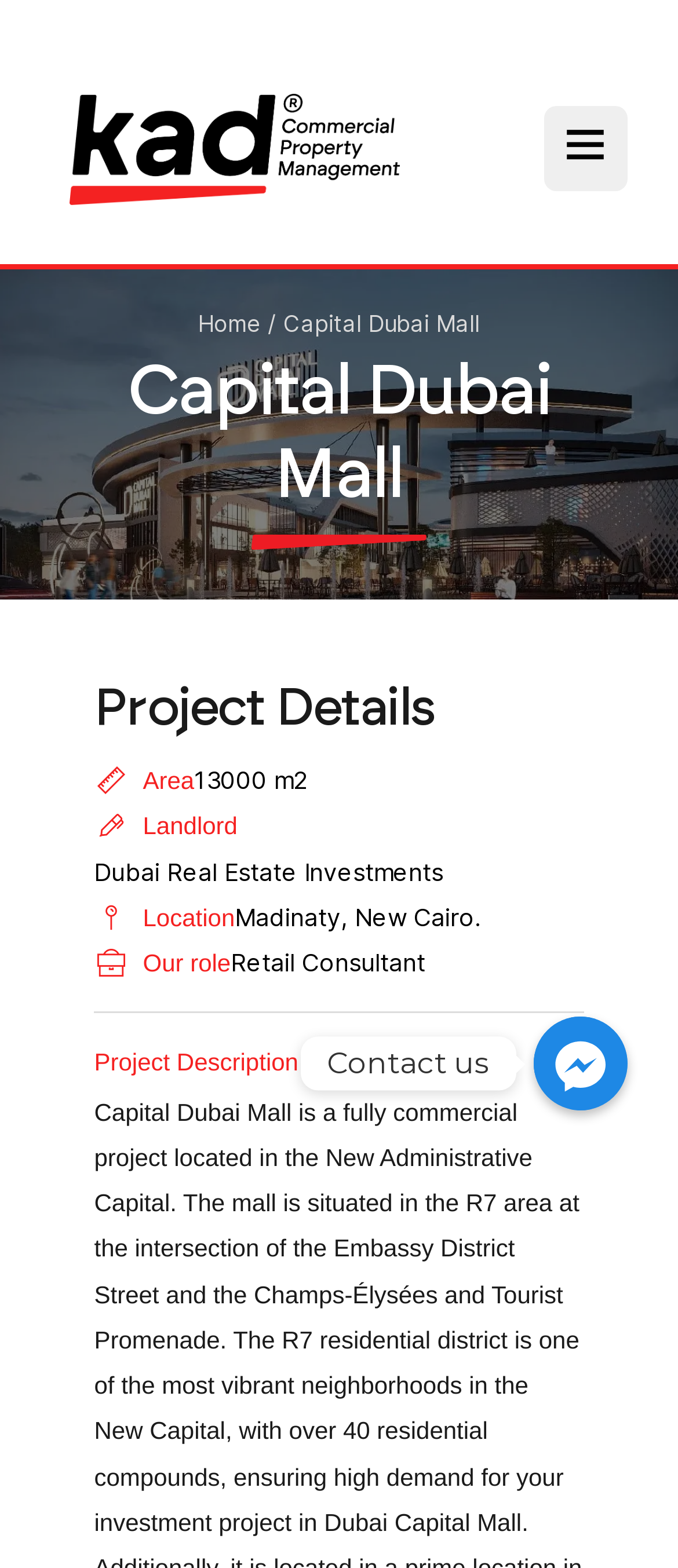Provide a single word or phrase answer to the question: 
What is the location of the Capital Dubai Mall?

Madinaty, New Cairo